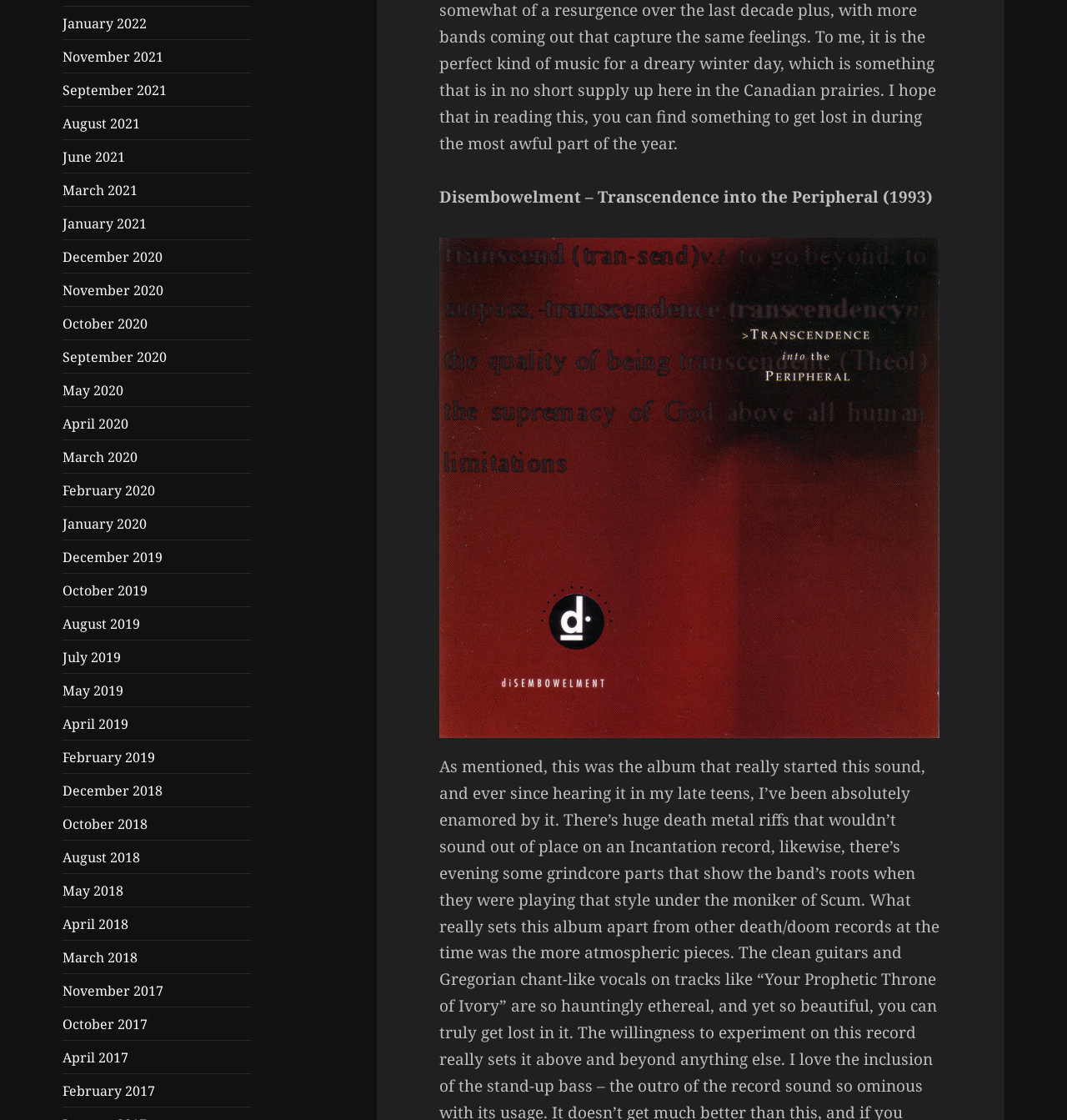What is the title of the album?
Give a detailed explanation using the information visible in the image.

I looked at the static text element on the webpage and found that the title of the album is 'Disembowelment – Transcendence into the Peripheral', which is listed below the links.